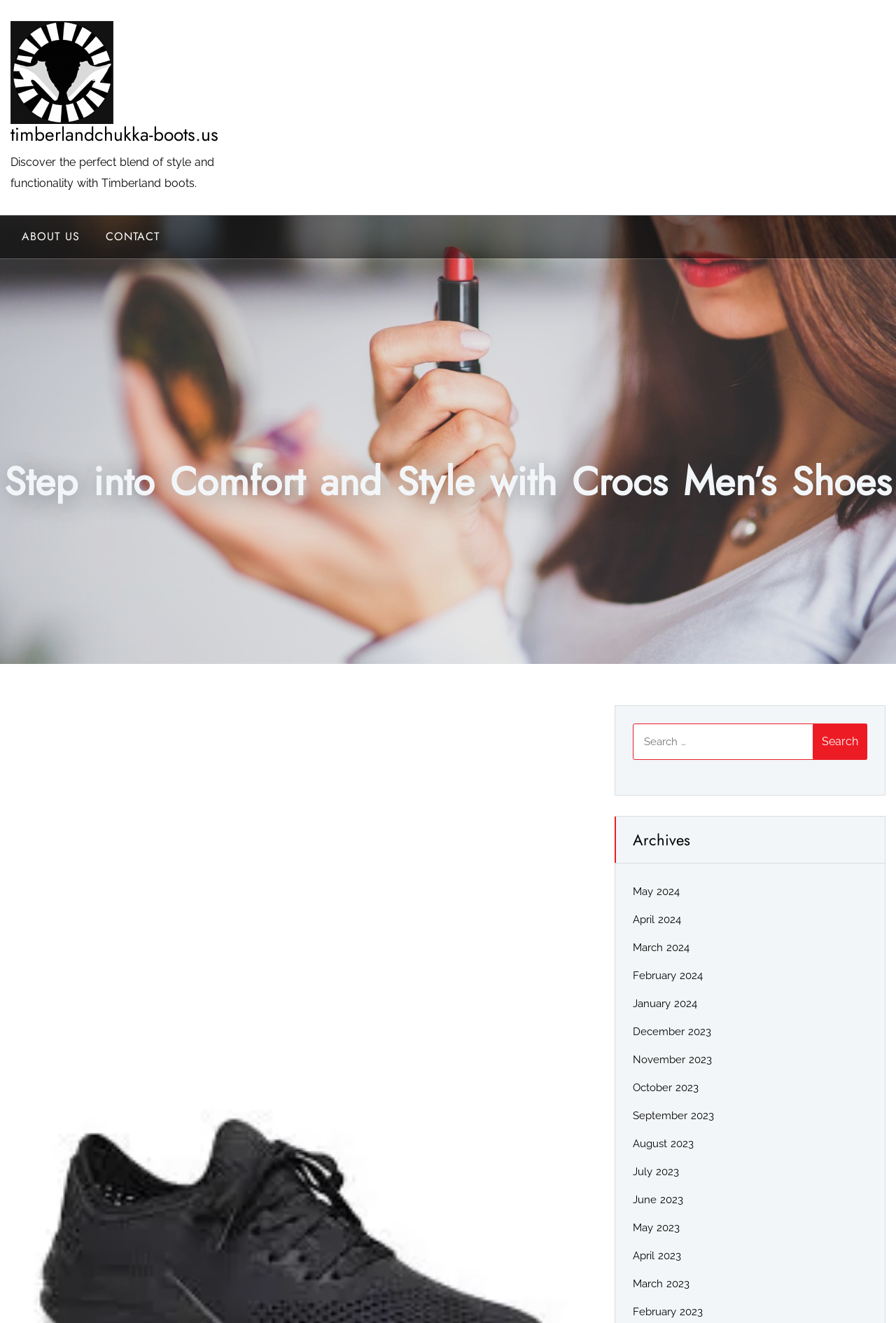From the webpage screenshot, predict the bounding box coordinates (top-left x, top-left y, bottom-right x, bottom-right y) for the UI element described here: Contact

[0.105, 0.162, 0.191, 0.195]